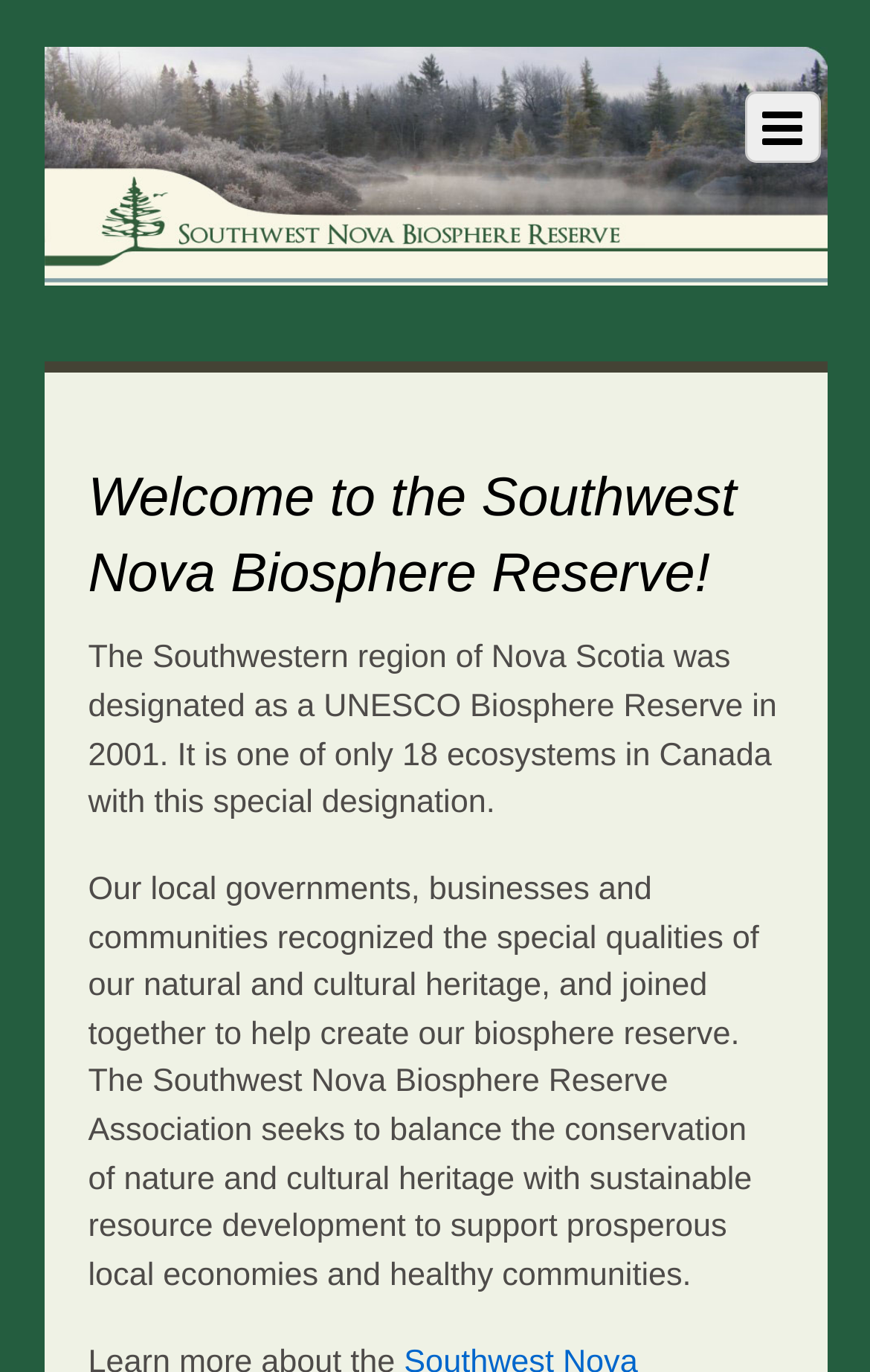What is the purpose of the Southwest Nova Biosphere Reserve Association?
Please provide a single word or phrase answer based on the image.

Balance conservation and development